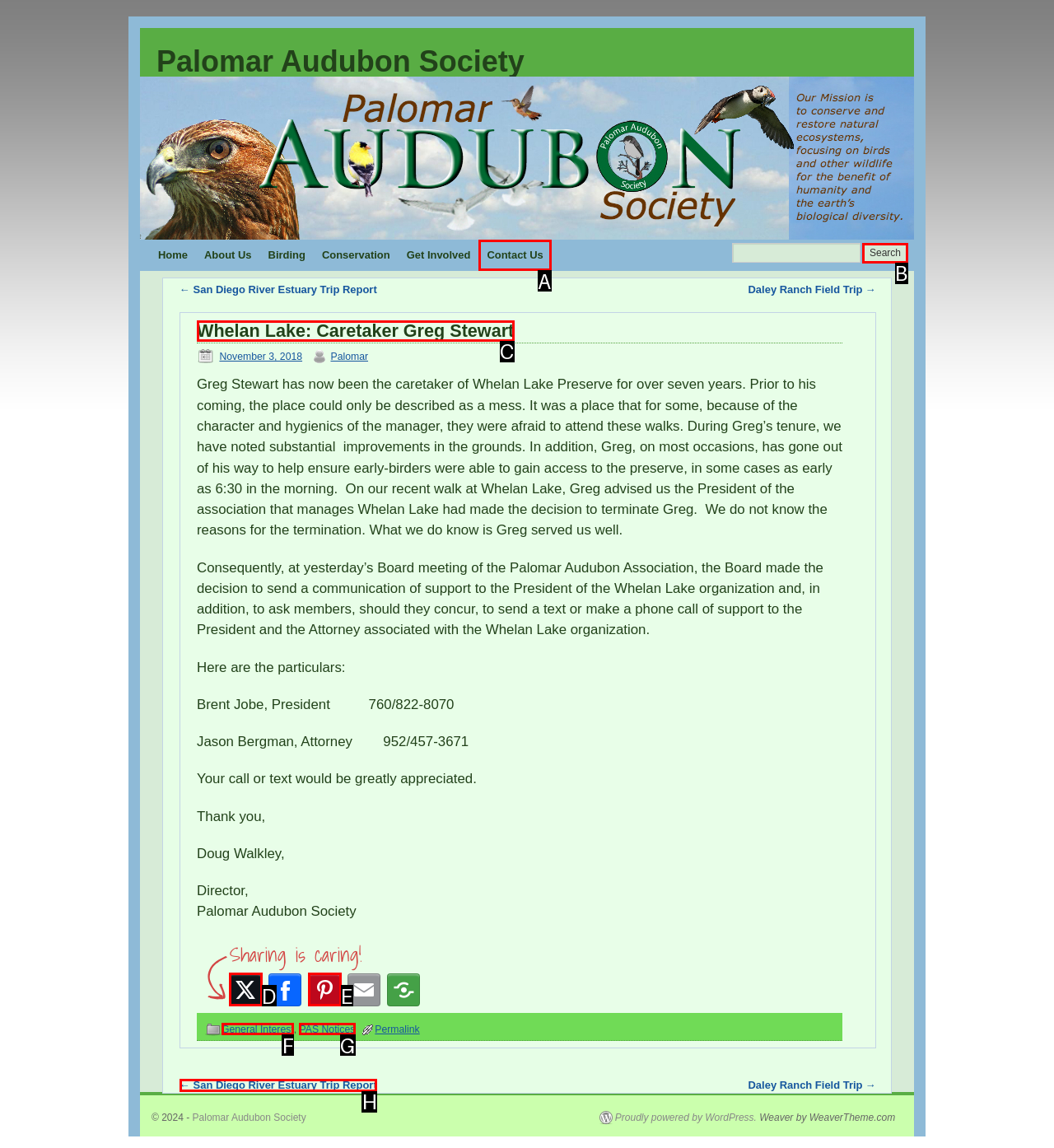Specify which element within the red bounding boxes should be clicked for this task: Click on the 'Contact Us' link Respond with the letter of the correct option.

A